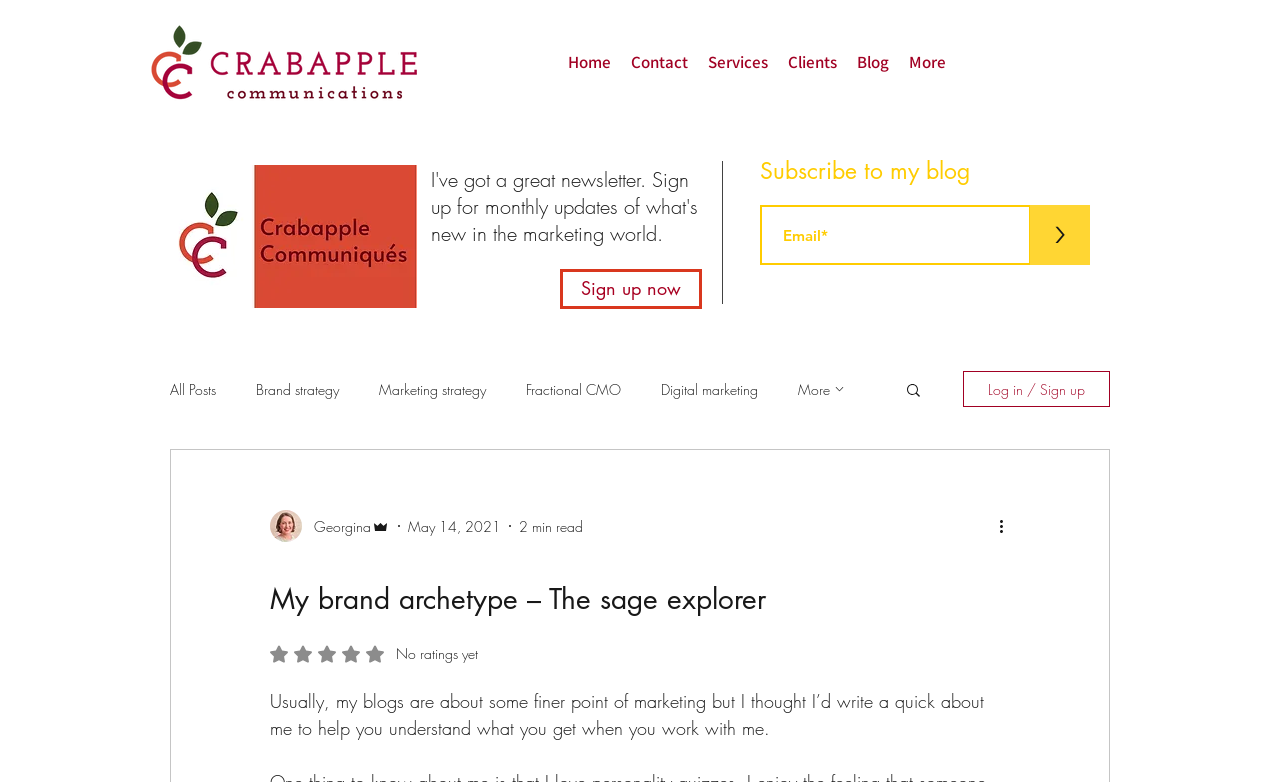Please pinpoint the bounding box coordinates for the region I should click to adhere to this instruction: "Check the 'Terms and Conditions'".

None